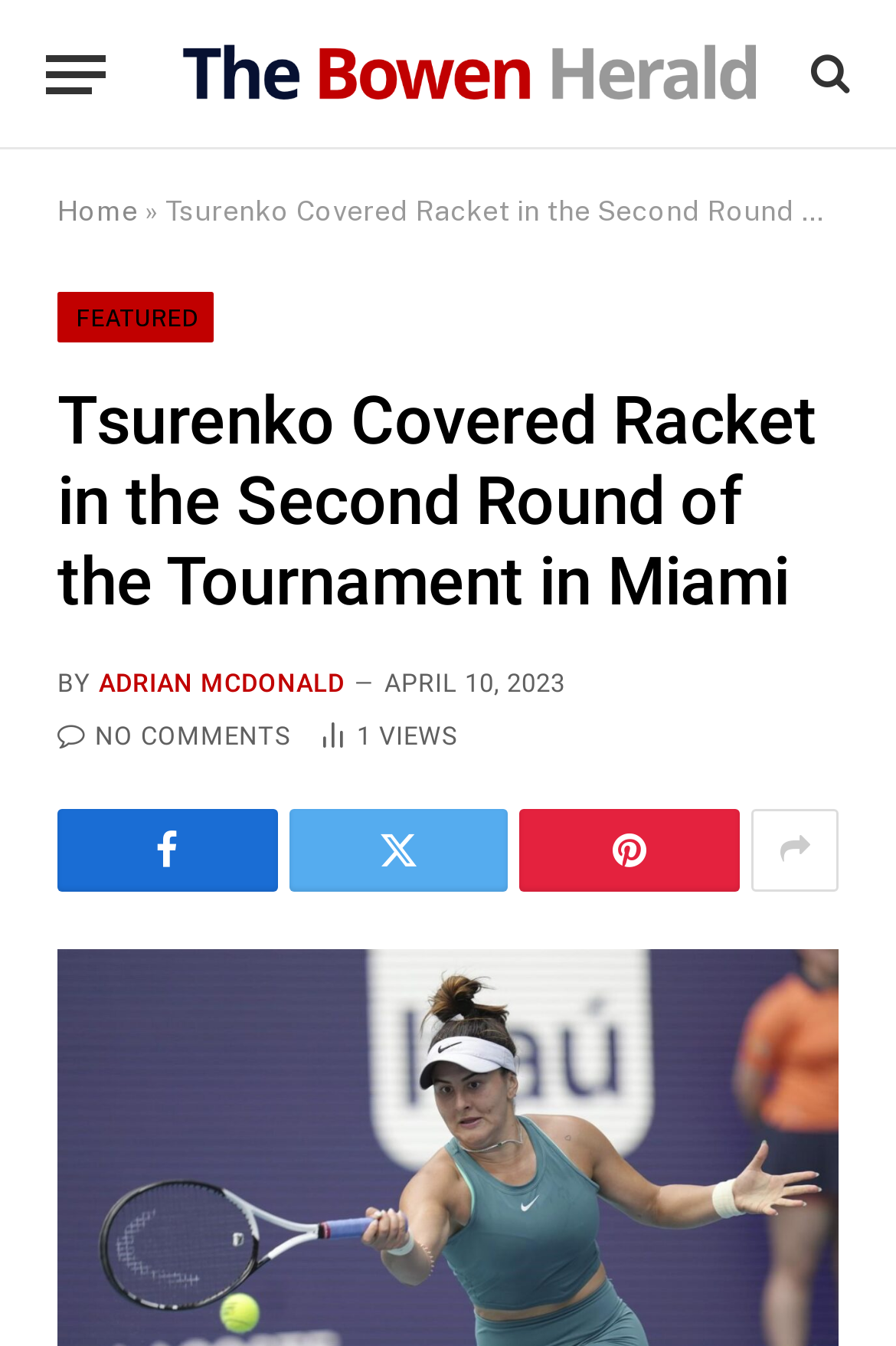What is the name of the tennis player mentioned?
Based on the image, provide your answer in one word or phrase.

Lesya Tsurenko